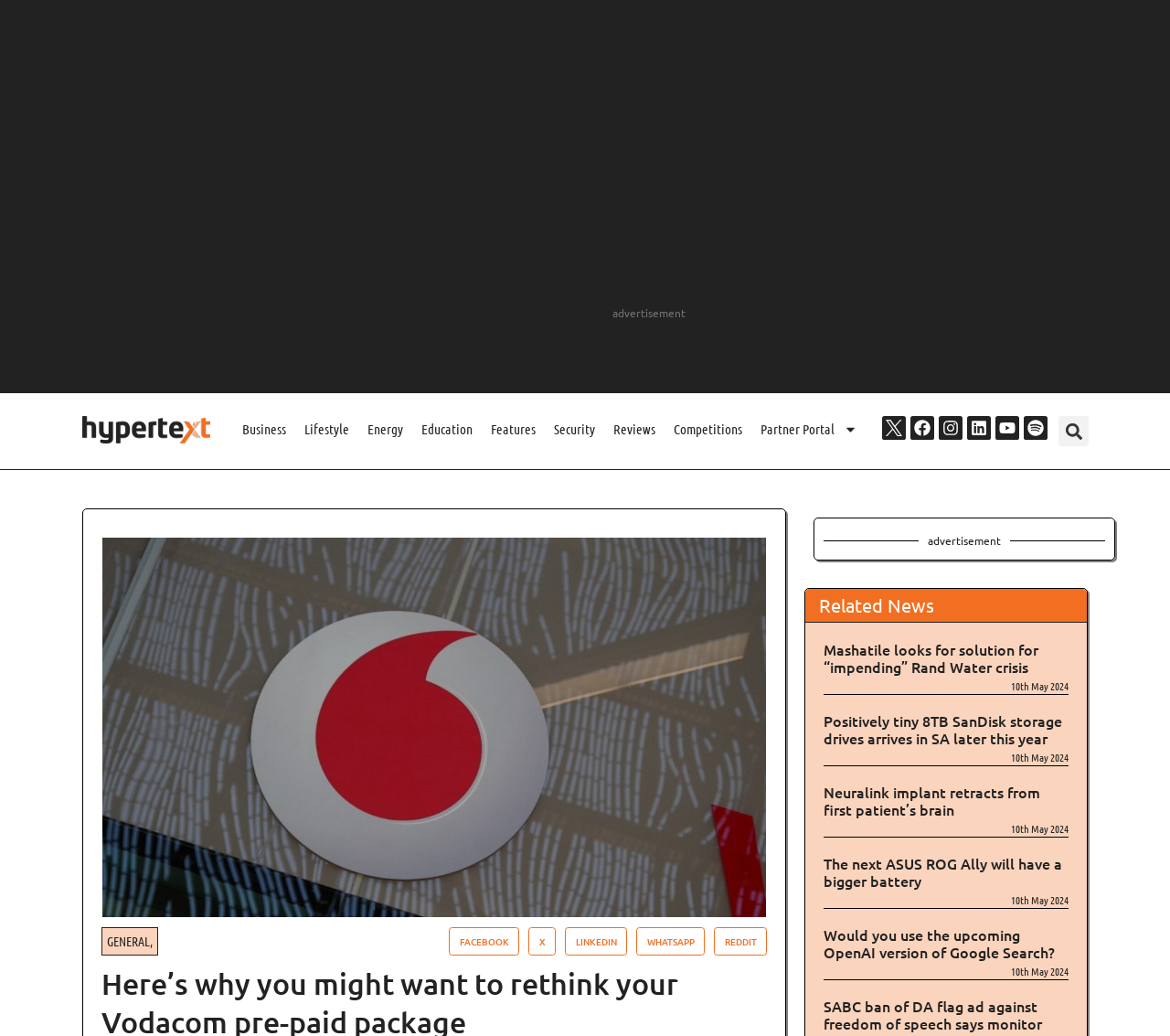Kindly determine the bounding box coordinates for the clickable area to achieve the given instruction: "Search for something".

[0.905, 0.402, 0.93, 0.431]